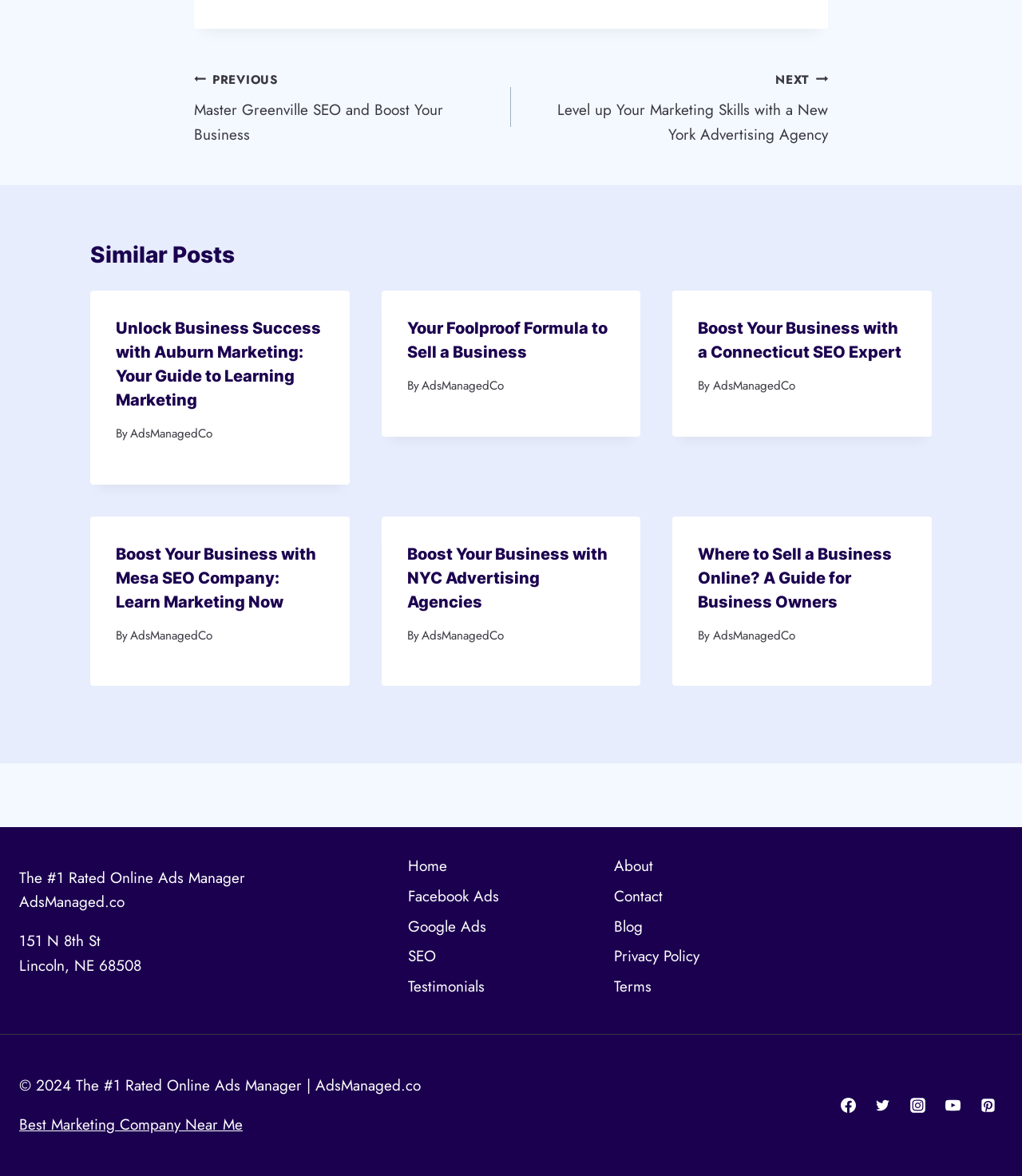Please answer the following question using a single word or phrase: 
What is the name of the company?

AdsManaged.co